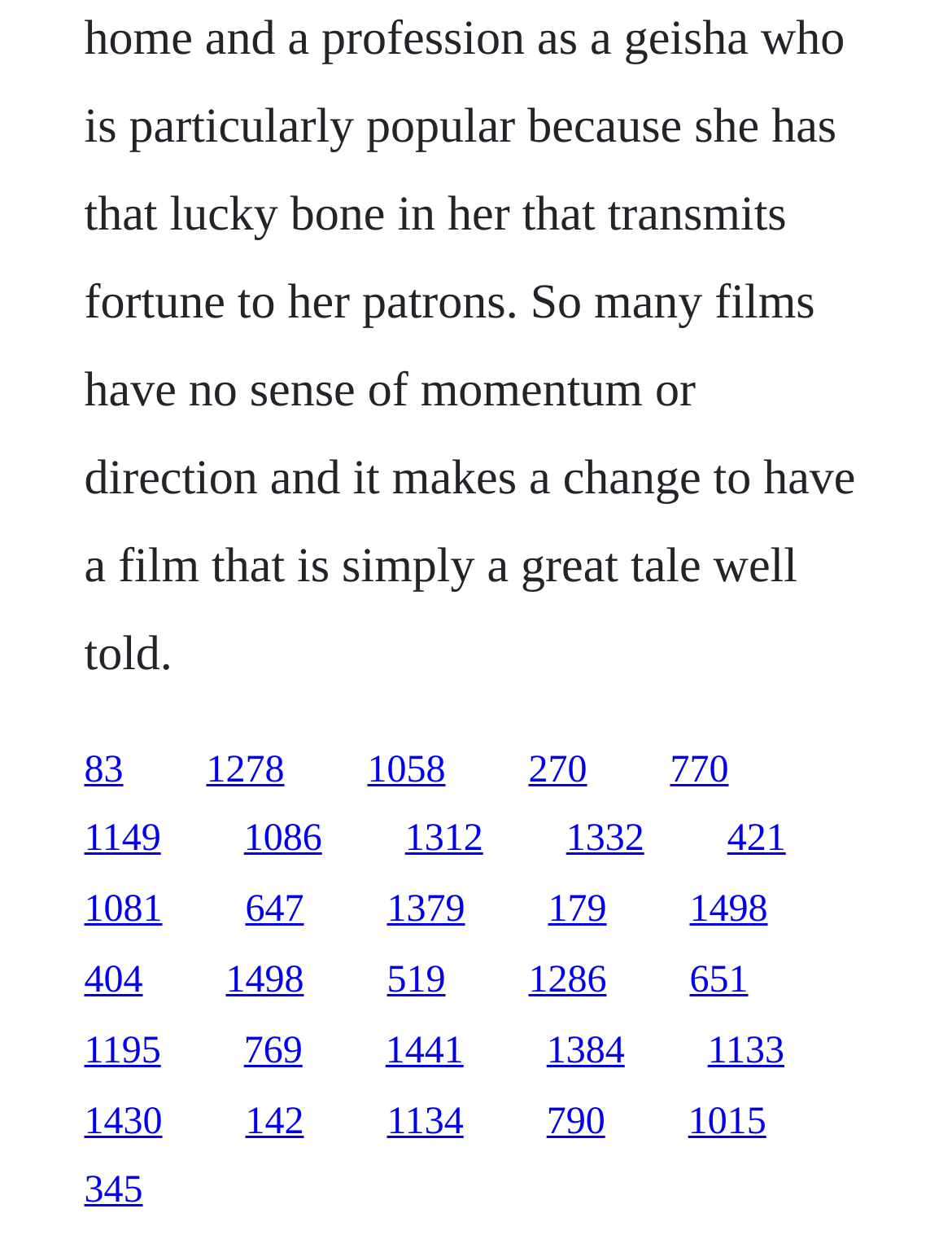Find the bounding box coordinates of the area to click in order to follow the instruction: "visit the third link".

[0.386, 0.6, 0.468, 0.633]